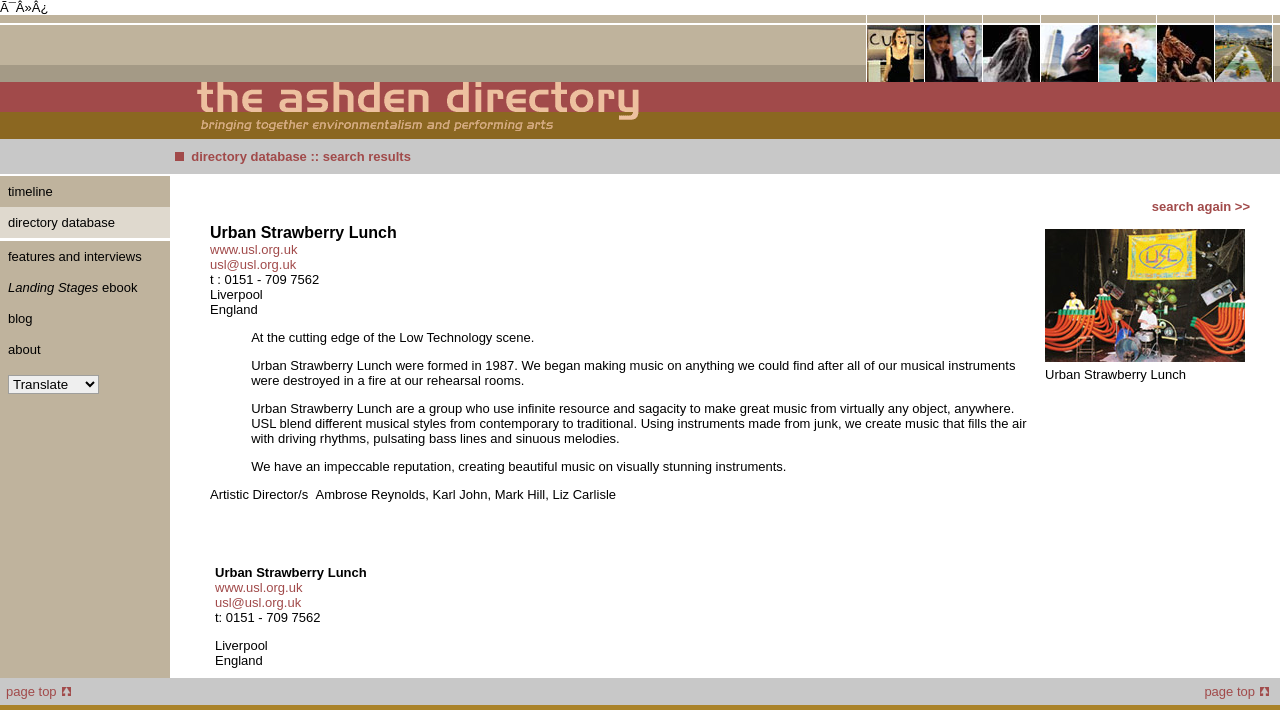Indicate the bounding box coordinates of the element that needs to be clicked to satisfy the following instruction: "click on the link bringing together environmentalism and performance". The coordinates should be four float numbers between 0 and 1, i.e., [left, top, right, bottom].

[0.0, 0.141, 0.602, 0.162]